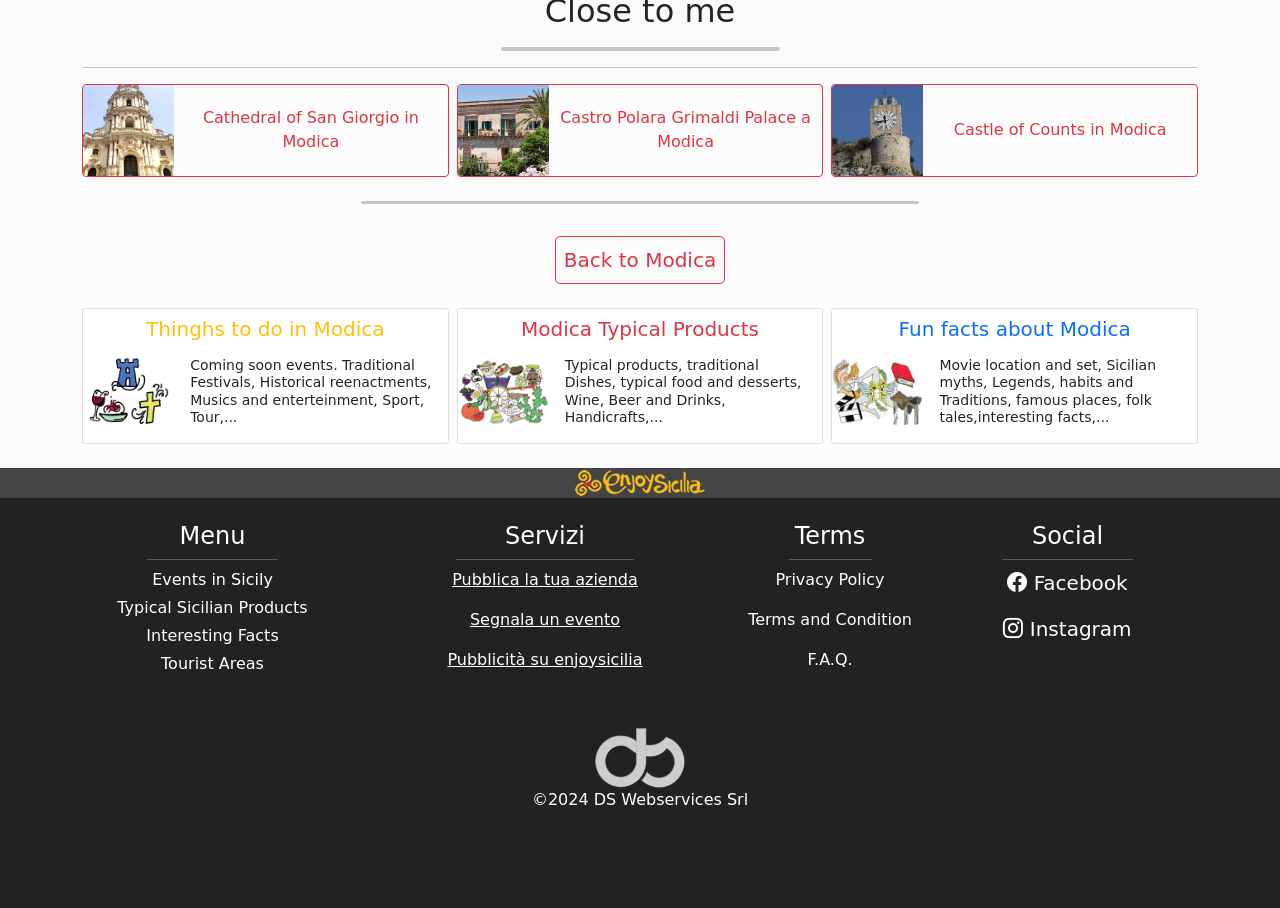Given the element description: "Modica Typical Products", predict the bounding box coordinates of this UI element. The coordinates must be four float numbers between 0 and 1, given as [left, top, right, bottom].

[0.407, 0.349, 0.593, 0.375]